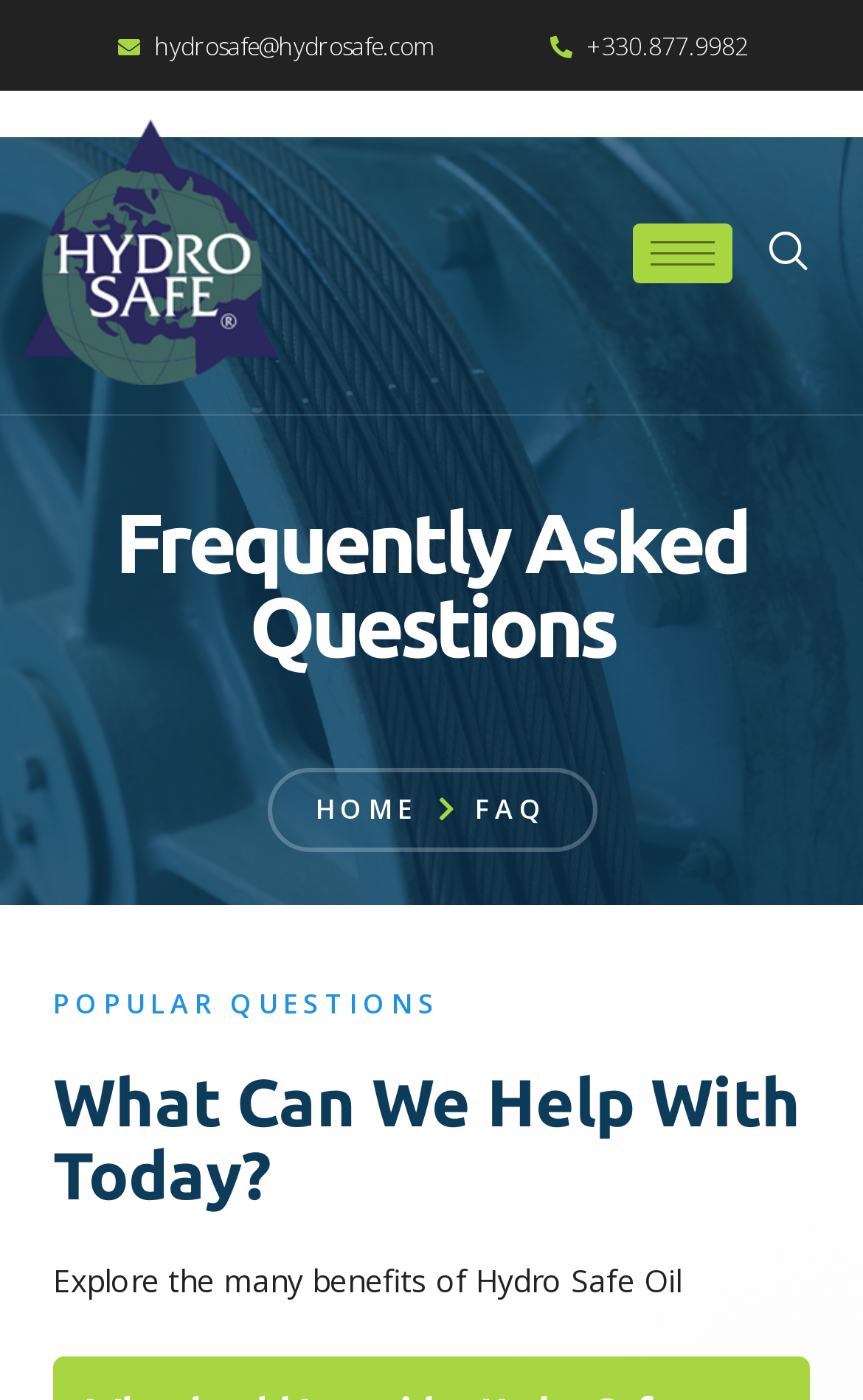Provide a short, one-word or phrase answer to the question below:
What is the email address to contact Hydro Safe Oil?

hydrosafe@hydrosafe.com